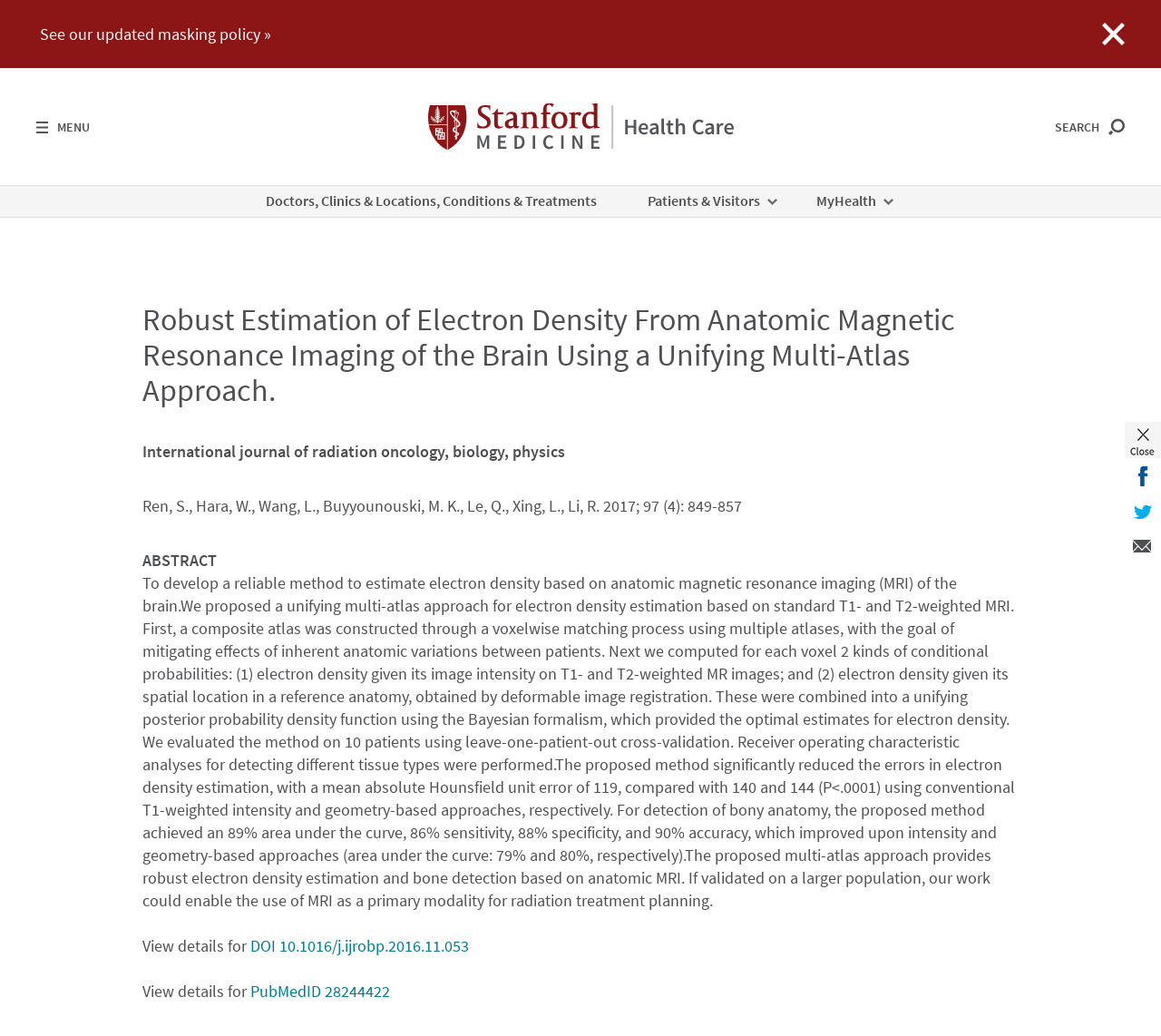What is the publication year of the research paper?
Please look at the screenshot and answer in one word or a short phrase.

2017